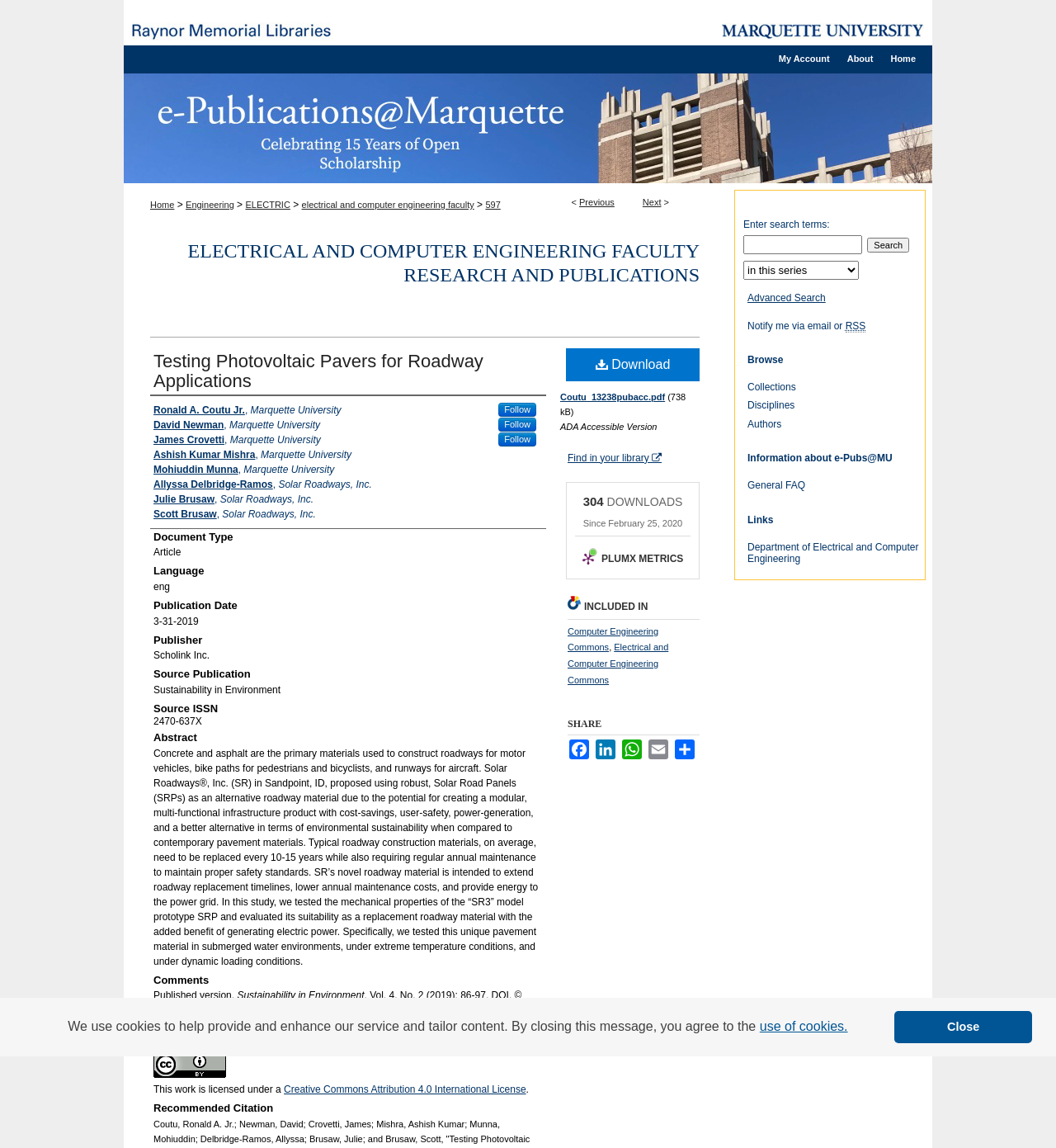Detail the webpage's structure and highlights in your description.

This webpage appears to be a research article or publication page. At the top, there is a navigation menu with links to "Menu", "e-Publications@Marquette", and "Raynor Memorial Libraries". Below this, there is a breadcrumb navigation menu showing the path "Home > Engineering > ELECTRIC > electrical and computer engineering faculty > 597".

The main content of the page is divided into sections, starting with a heading "ELECTRICAL AND COMPUTER ENGINEERING FACULTY RESEARCH AND PUBLICATIONS". Below this, there is a section with the title "Testing Photovoltaic Pavers for Roadway Applications" and a list of authors, including Ronald A. Coutu Jr., David Newman, and others.

The next section is labeled "Document Type" and indicates that the publication is an article. This is followed by sections for "Language", "Publication Date", "Publisher", "Source Publication", "Source ISSN", and "Abstract". The abstract is a lengthy text that describes the research, which involves testing the mechanical properties of a novel roadway material called Solar Road Panels (SRPs) and evaluating its suitability as a replacement for traditional pavement materials.

Below the abstract, there are sections for "Comments", "Creative Commons License", and "Recommended Citation". The comments section appears to have some publication information, including a DOI and a copyright notice. The Creative Commons License section indicates that the work is licensed under a Creative Commons Attribution 4.0 International License.

Finally, there are links to download the publication in PDF format, as well as an ADA Accessible Version. There is also a link to find the publication in a library and a metrics section showing the number of downloads since February 25, 2020.